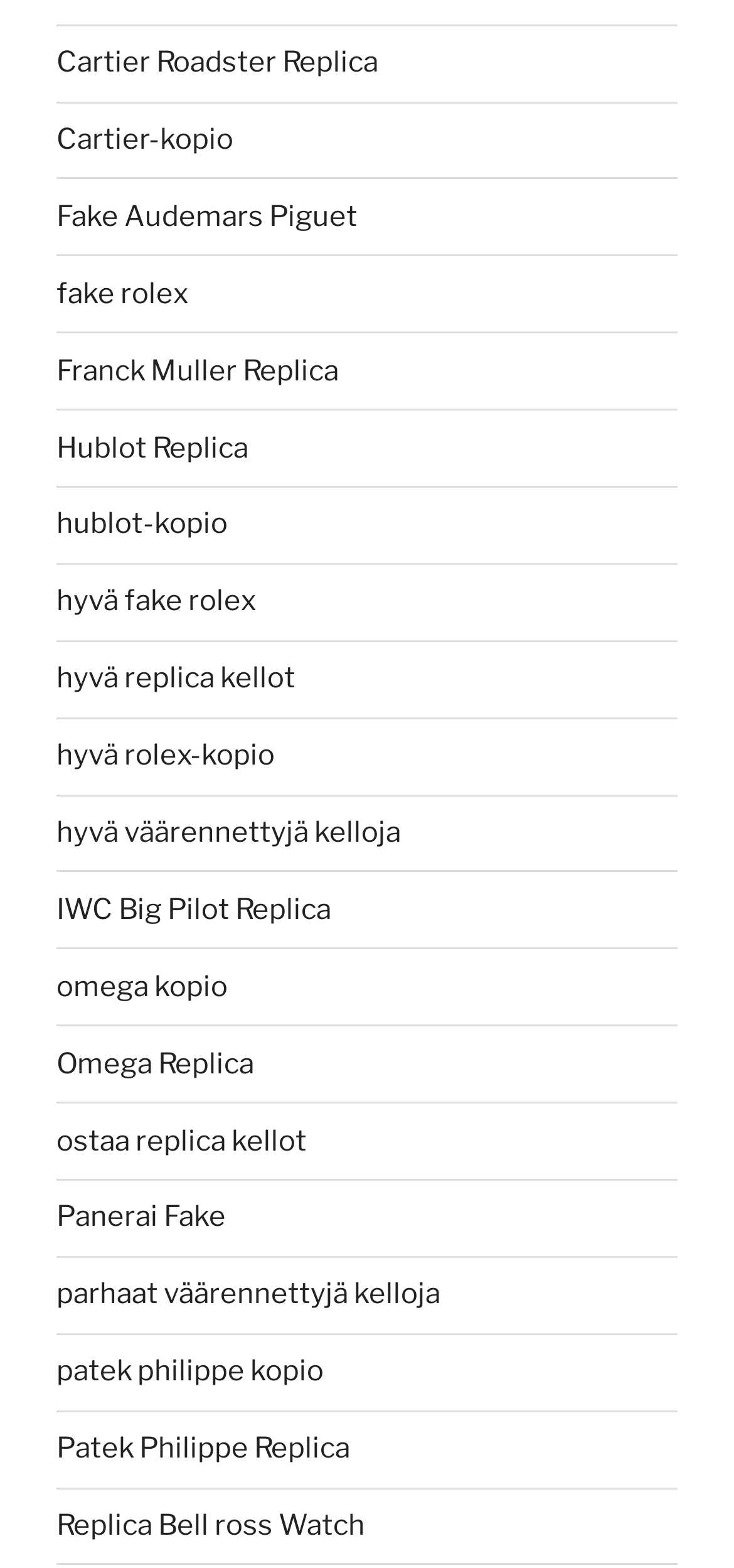Pinpoint the bounding box coordinates for the area that should be clicked to perform the following instruction: "Explore Omega Replica".

[0.077, 0.667, 0.346, 0.689]